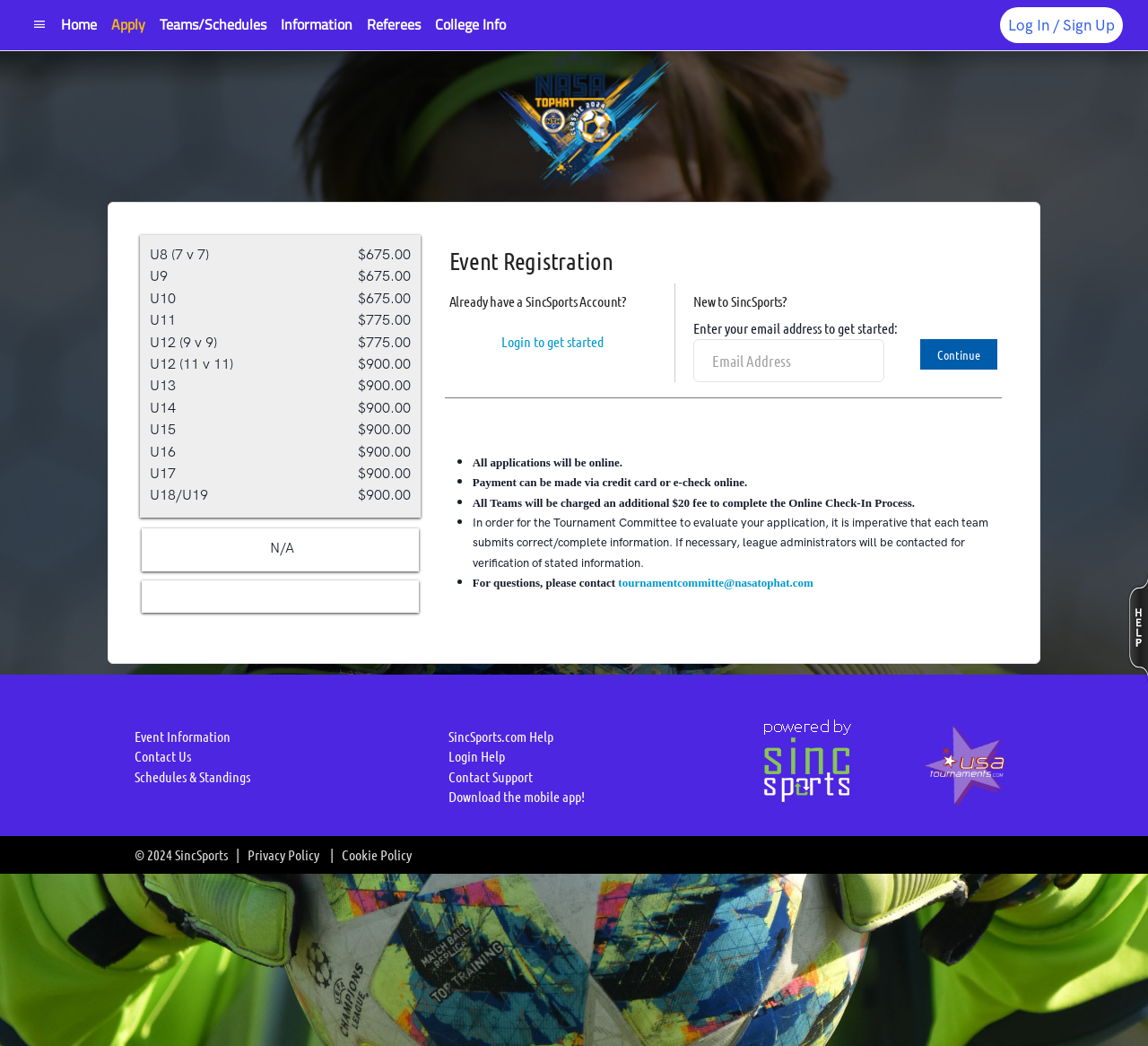Locate the bounding box coordinates of the element that needs to be clicked to carry out the instruction: "View event information". The coordinates should be given as four float numbers ranging from 0 to 1, i.e., [left, top, right, bottom].

[0.238, 0.007, 0.313, 0.04]